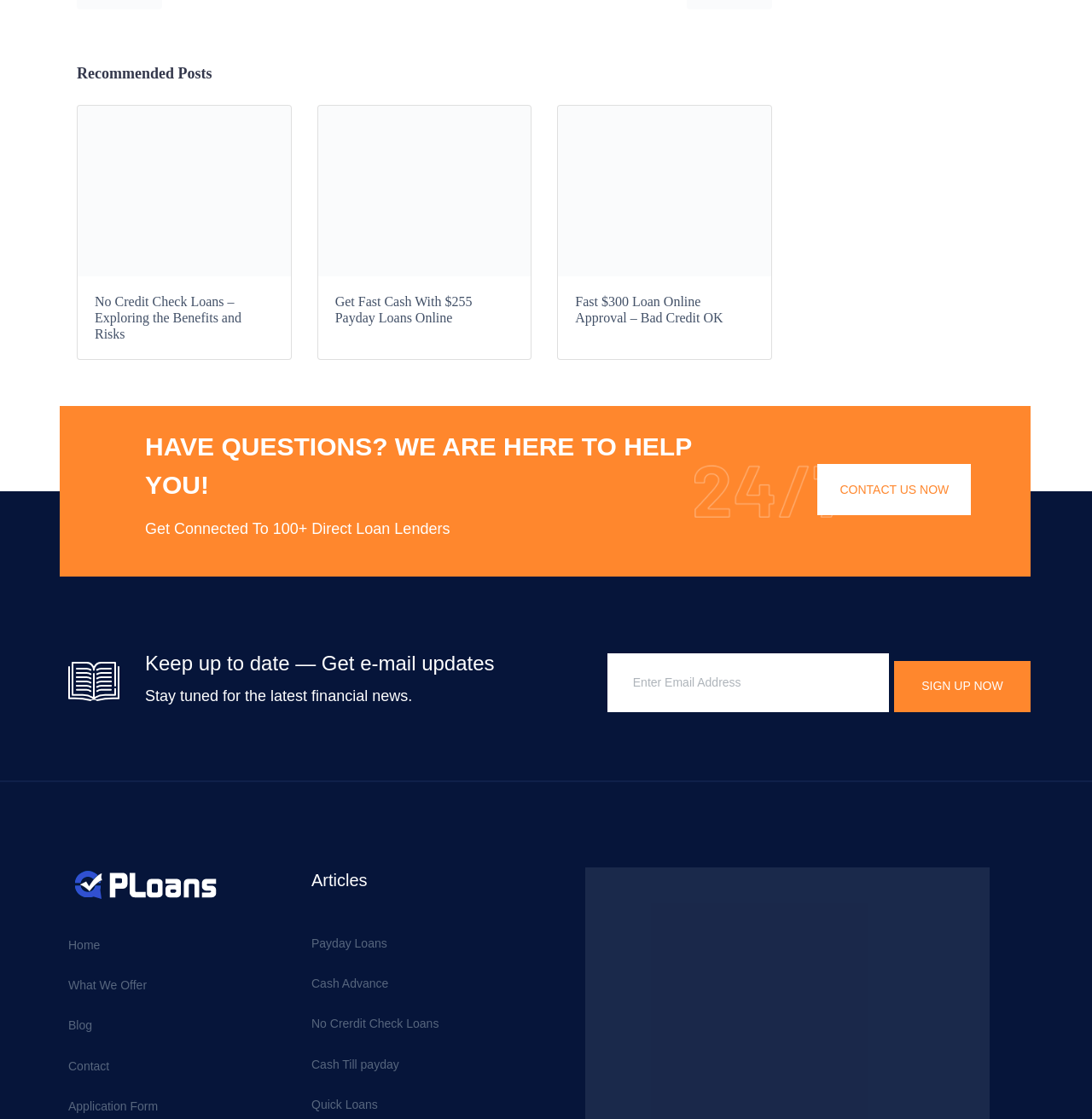Answer the following in one word or a short phrase: 
What type of news will users receive updates about?

Financial news